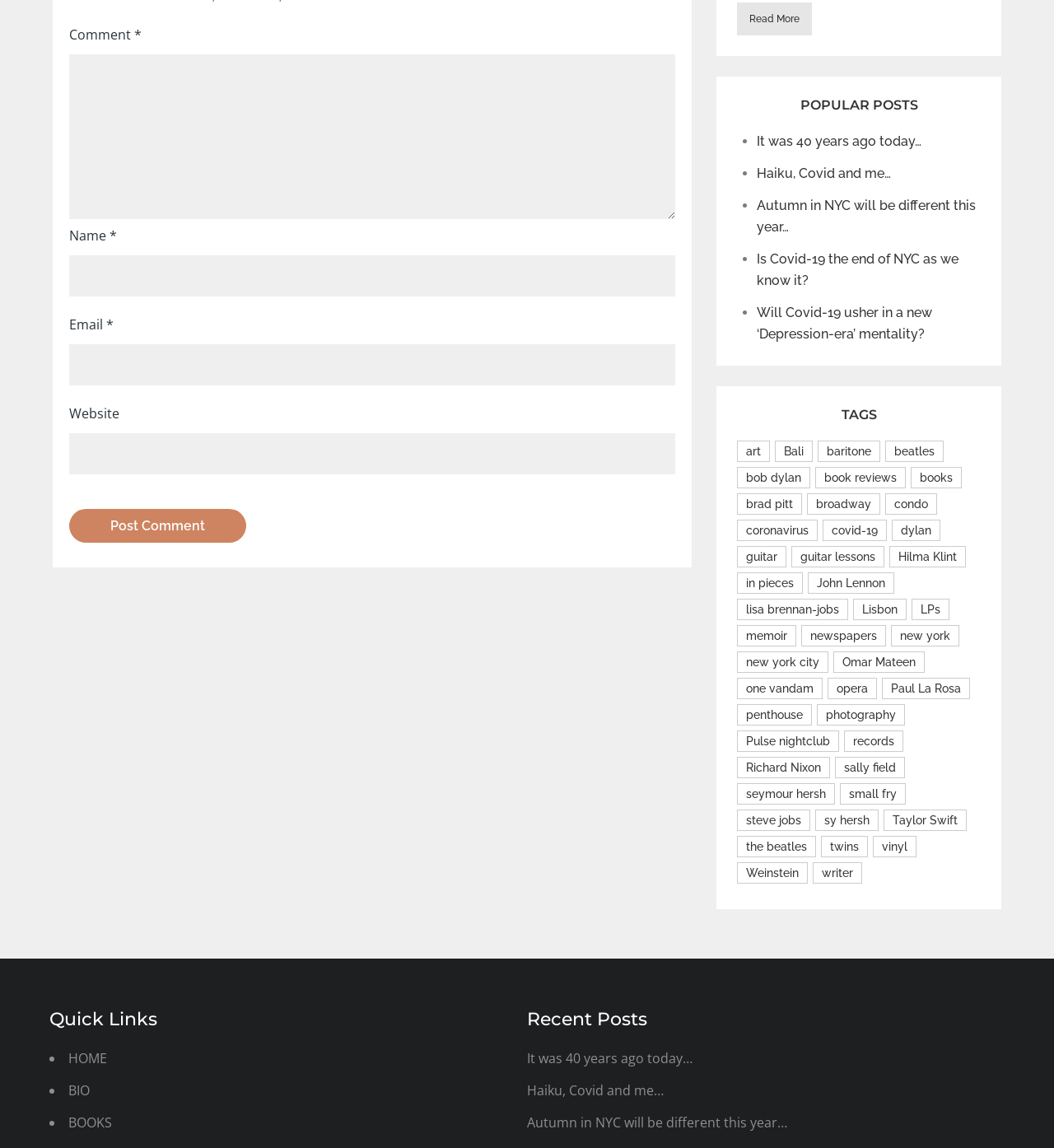Find the bounding box coordinates corresponding to the UI element with the description: "parent_node: Website name="url"". The coordinates should be formatted as [left, top, right, bottom], with values as floats between 0 and 1.

[0.066, 0.377, 0.641, 0.413]